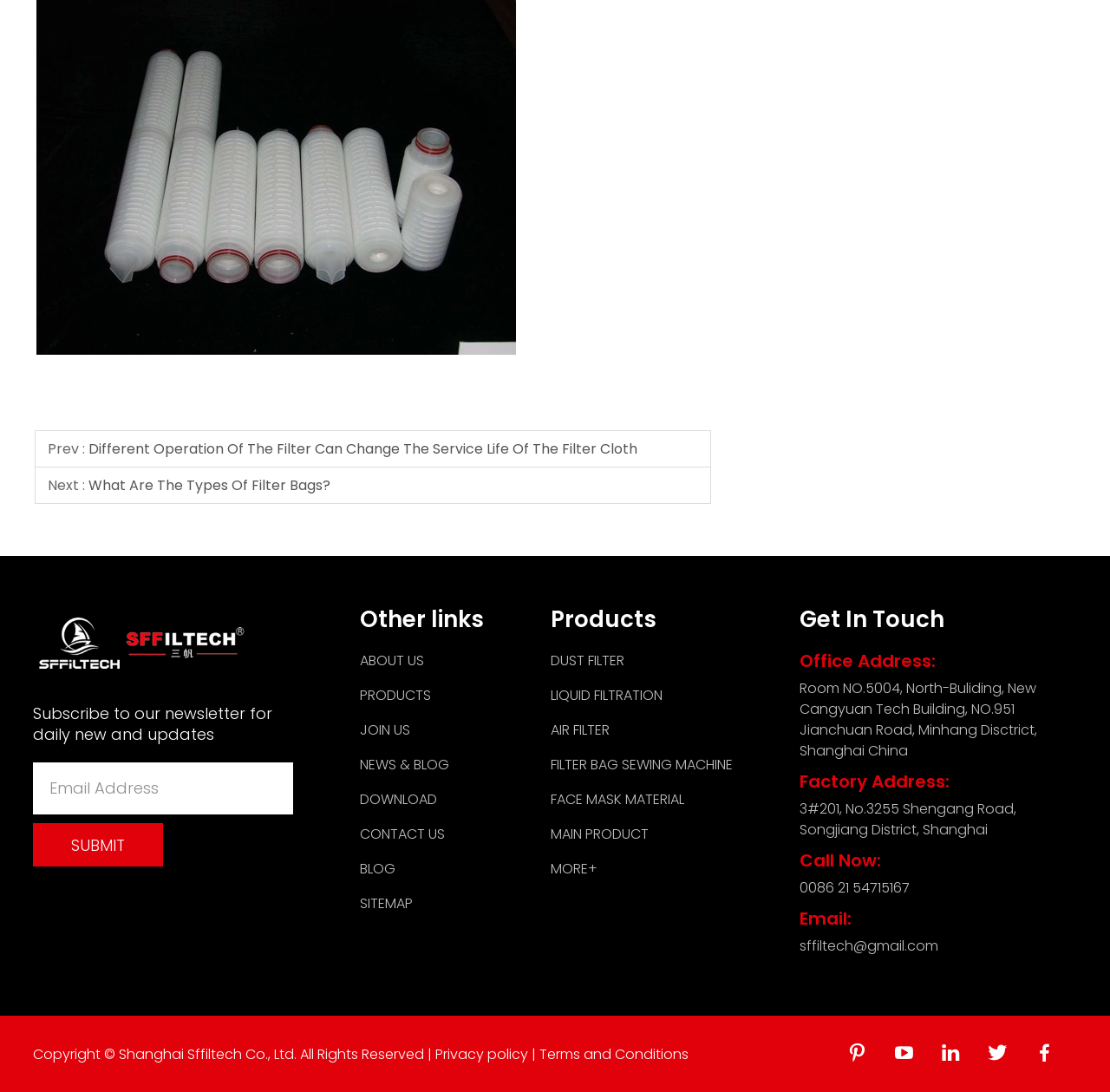How can I contact the company by phone?
Please give a detailed and elaborate answer to the question based on the image.

I found the phone number by looking at the 'Get In Touch' section, which has a subheading 'Call Now:' followed by the phone number.